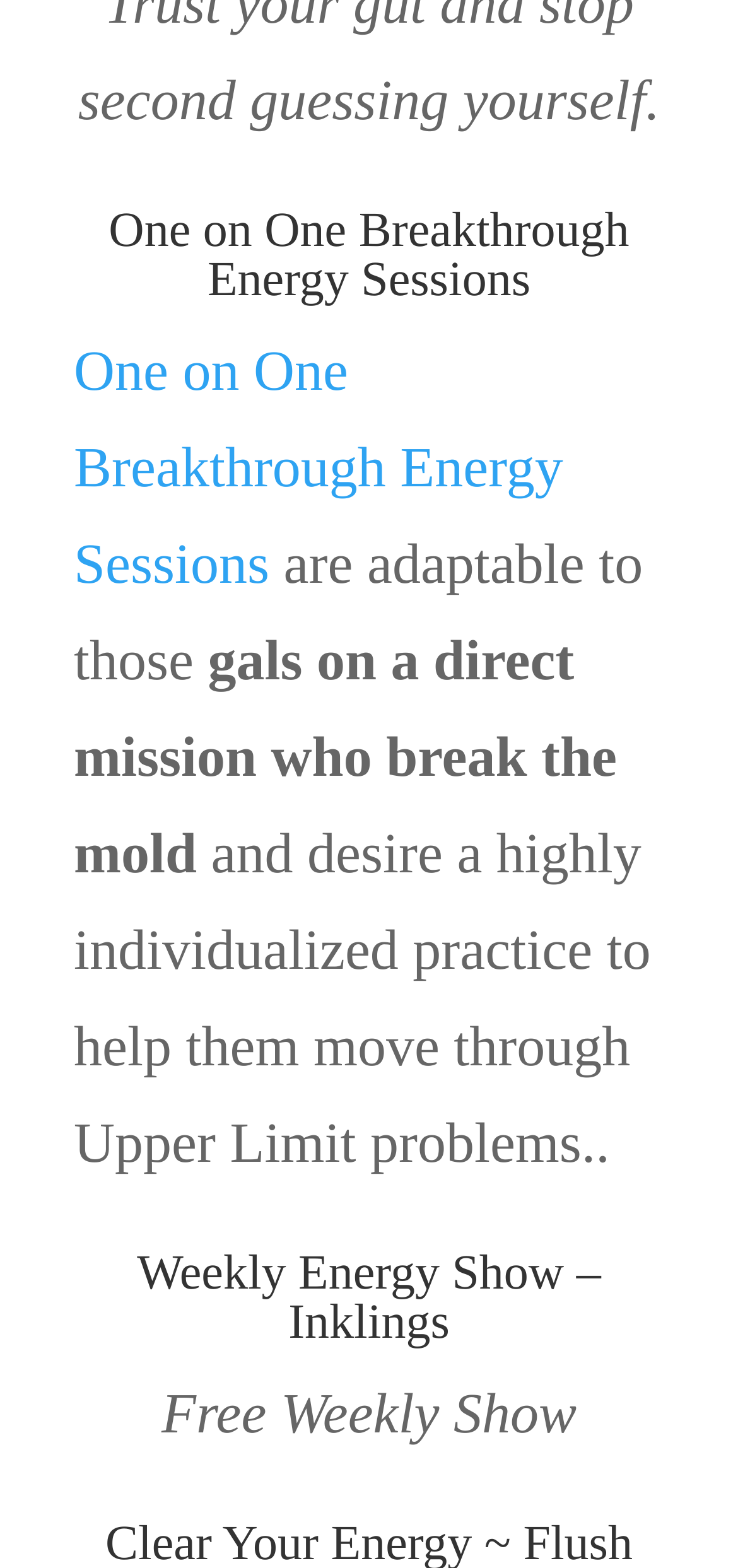Please answer the following question using a single word or phrase: What is the topic of the one on one sessions?

Breakthrough Energy